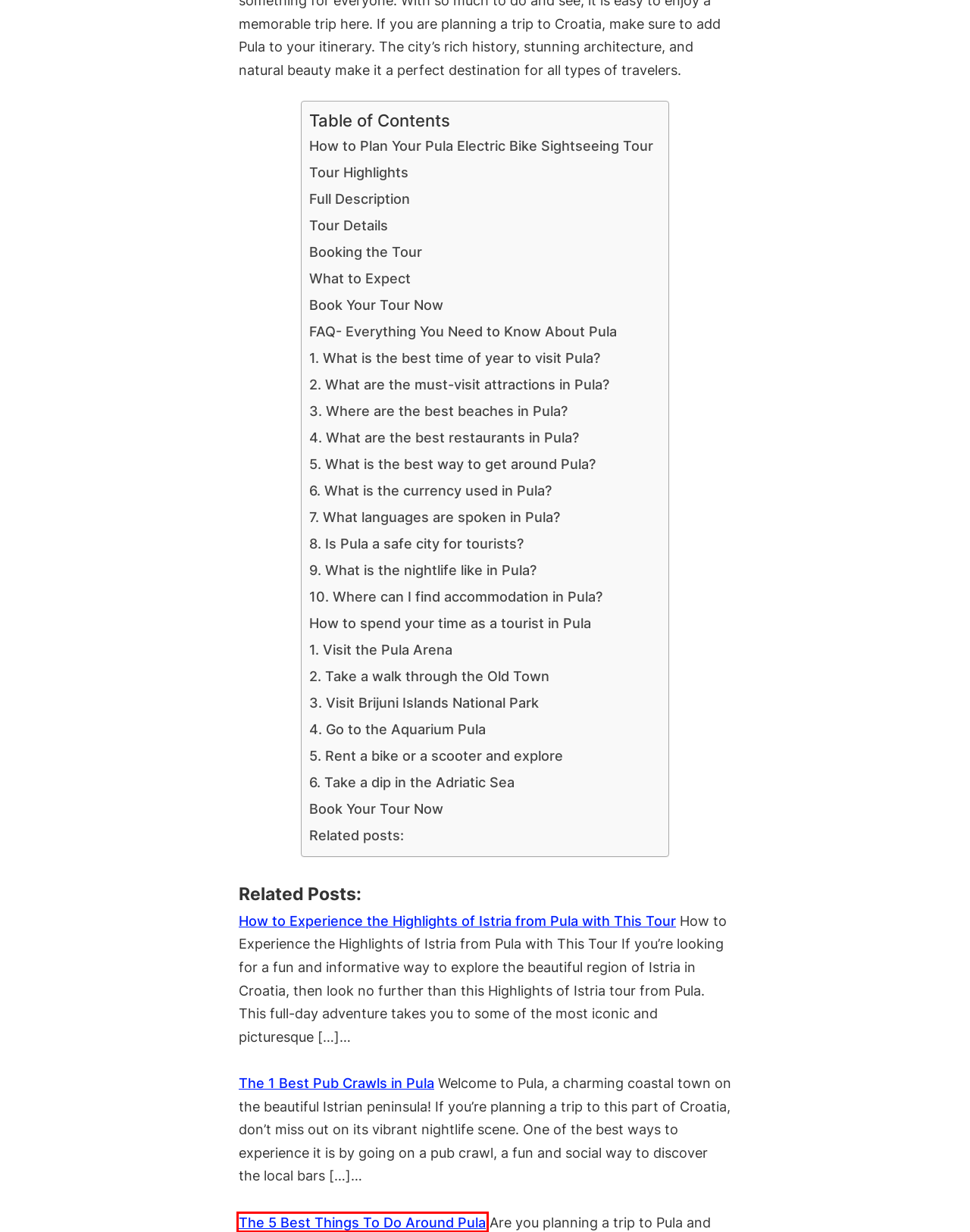You’re provided with a screenshot of a webpage that has a red bounding box around an element. Choose the best matching webpage description for the new page after clicking the element in the red box. The options are:
A. Category: Excursions - BestPubCrawl.com
B. The Ultimate Guide to Exploring the Ancient Amphitheater in Pula - BestPubCrawl.com
C. The 1 Best Pub Crawls in Pula - BestPubCrawl.com
D. The 2 Best Bar Hopping Tours in Pula - BestPubCrawl.com
E. Blog - BestPubCrawl.com
F. How to Experience the Highlights of Istria from Pula with This Tour - BestPubCrawl.com
G. The 5 Best Things To Do Around Pula - BestPubCrawl.com
H. Ultimate Guide to Fishing & Fjord Cruise in Tromsø, Norway - BestPubCrawl.com

G